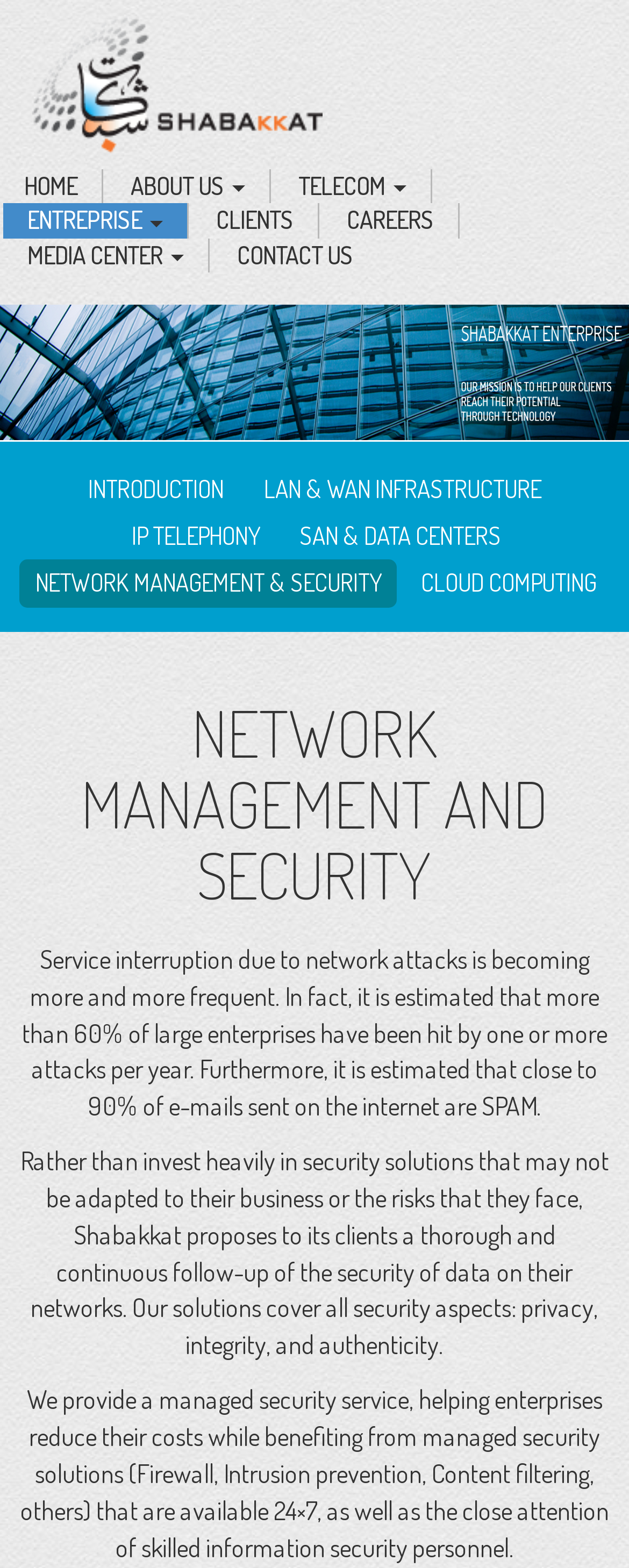Identify the bounding box coordinates of the section that should be clicked to achieve the task described: "Go to CONTACT US".

[0.338, 0.152, 0.6, 0.174]